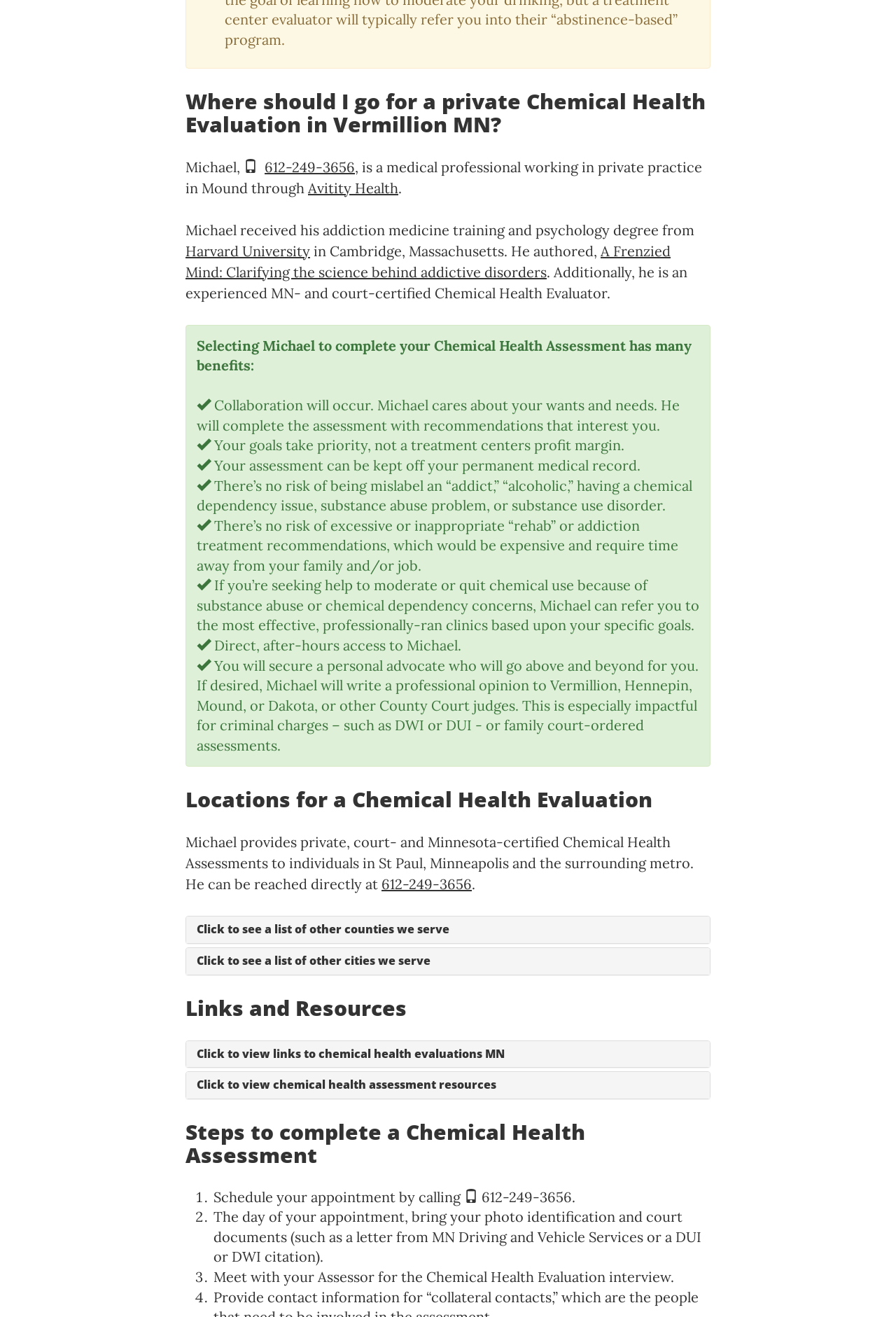Show me the bounding box coordinates of the clickable region to achieve the task as per the instruction: "Schedule a Chemical Health Assessment by calling the phone number".

[0.538, 0.902, 0.638, 0.915]